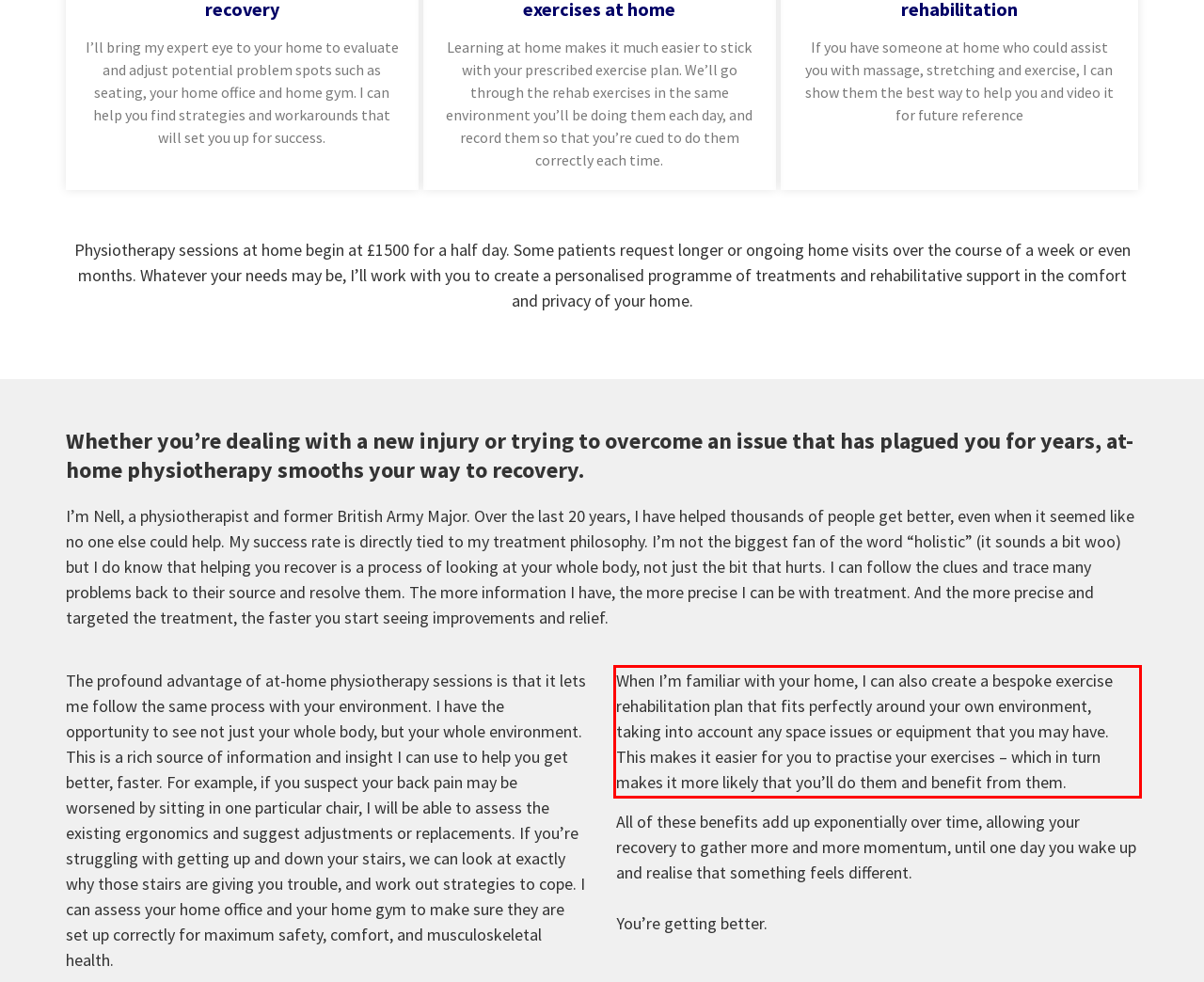Examine the screenshot of the webpage, locate the red bounding box, and perform OCR to extract the text contained within it.

When I’m familiar with your home, I can also create a bespoke exercise rehabilitation plan that fits perfectly around your own environment, taking into account any space issues or equipment that you may have. This makes it easier for you to practise your exercises – which in turn makes it more likely that you’ll do them and benefit from them.